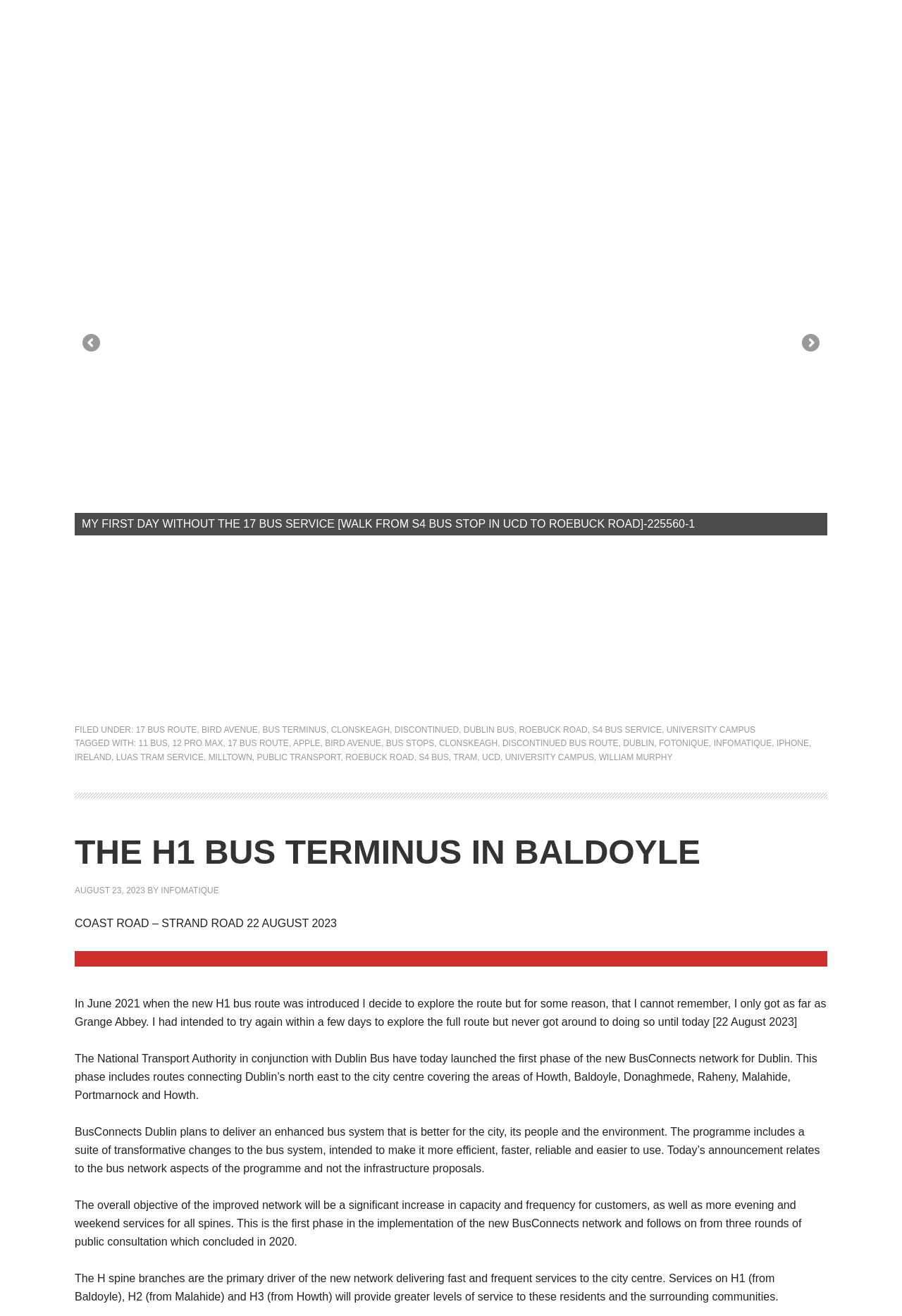What is the purpose of the BusConnects network?
Please provide an in-depth and detailed response to the question.

According to the article, the BusConnects network aims to deliver an enhanced bus system that is better for the city, its people, and the environment. The programme includes a suite of transformative changes to the bus system, intended to make it more efficient, faster, reliable, and easier to use.